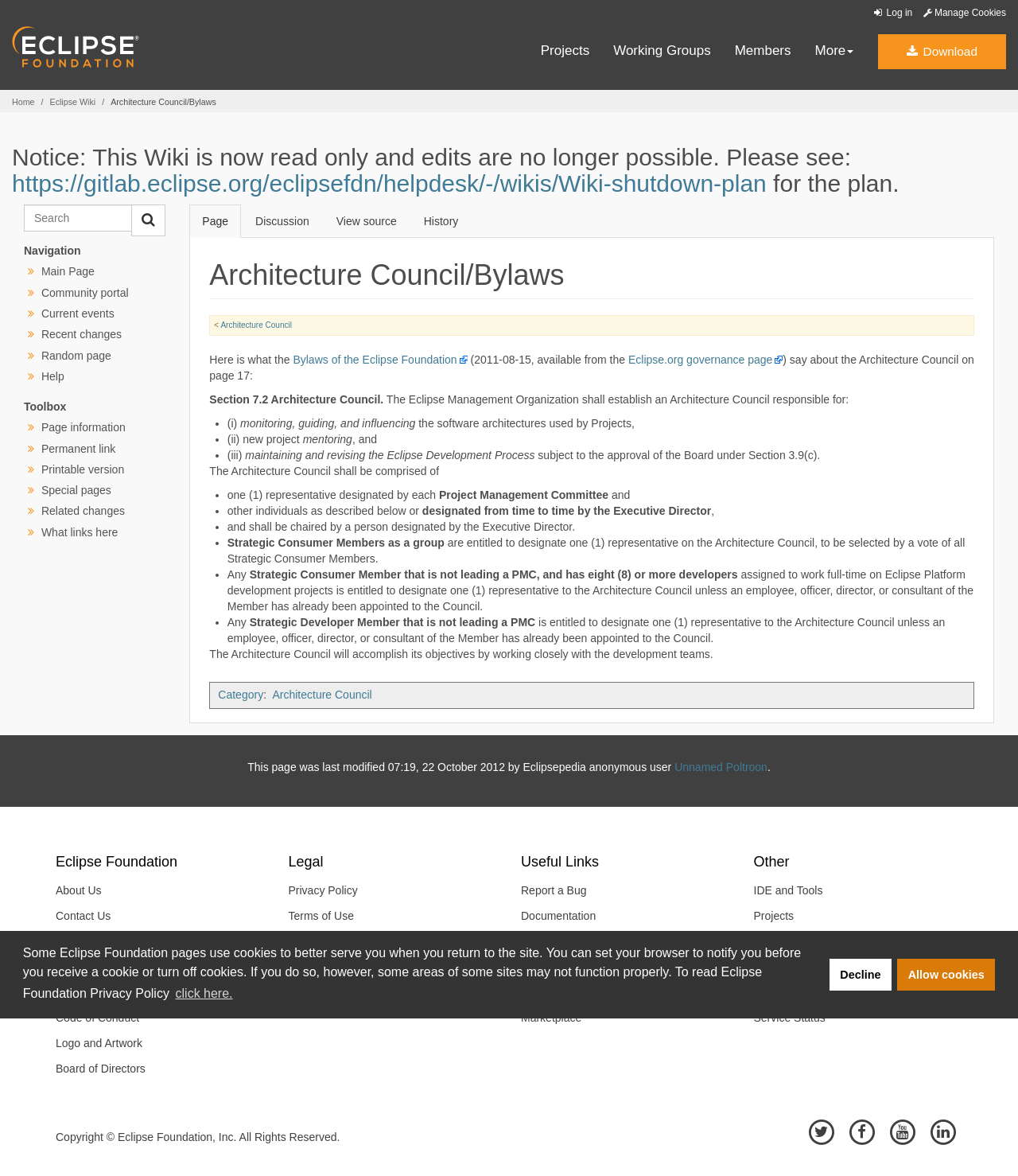Identify the bounding box coordinates necessary to click and complete the given instruction: "Click the More button".

[0.8, 0.037, 0.838, 0.052]